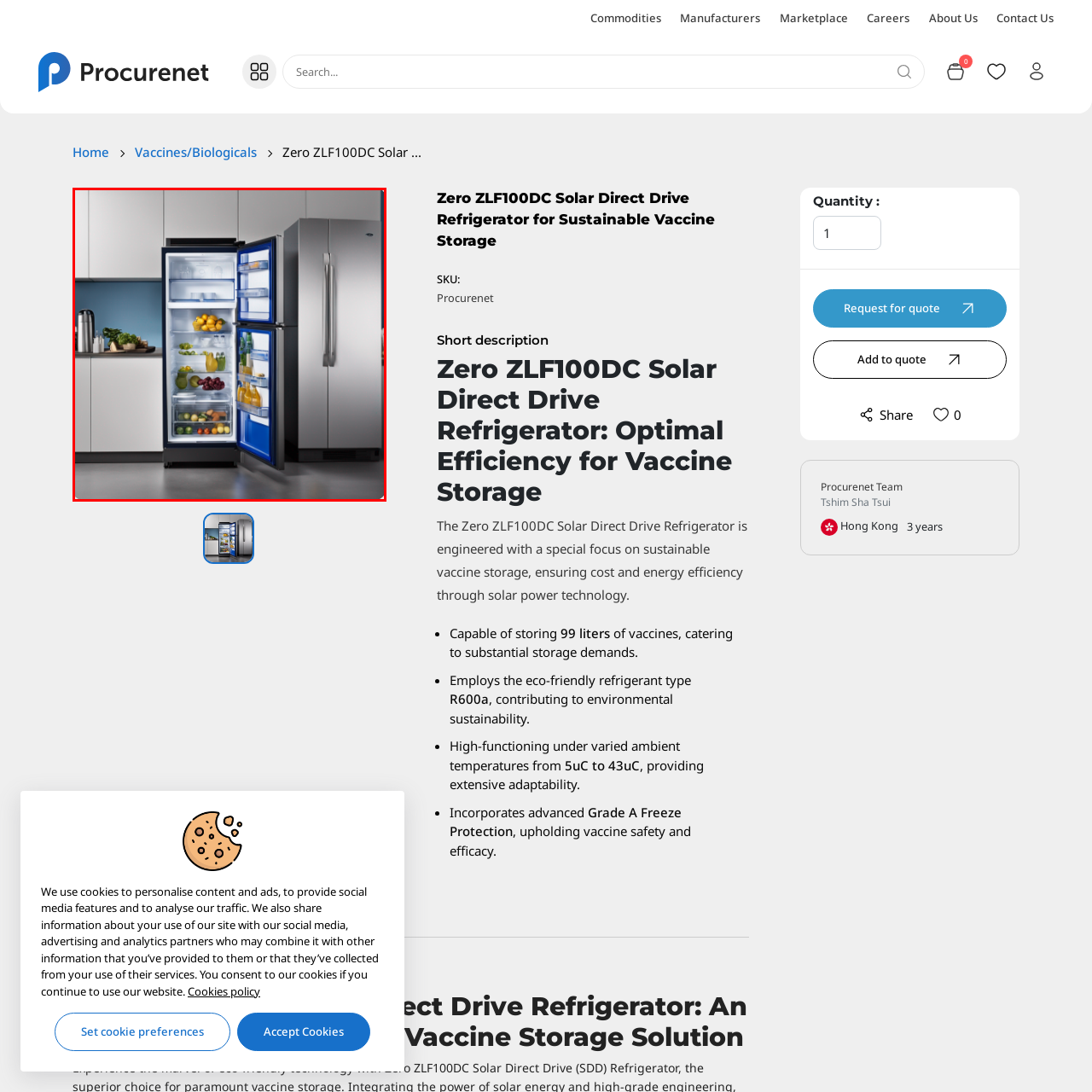Please provide a comprehensive description of the image highlighted by the red bounding box.

The image showcases the Zero ZLF100DC Solar Direct Drive Refrigerator, designed specifically for sustainable vaccine storage. Its sleek refrigerator unit features a striking blue interior, enhancing visibility for easy access to stored items. The refrigerator's shelves are filled with fresh fruits and vegetables, showcasing its ample storage capabilities, which can hold up to 99 liters of vaccines, ensuring reliability and efficiency. 

Positioned in a modern kitchen setting, the refrigerator exemplifies a perfect blend of functionality and eco-friendliness, utilizing solar power technology for energy efficiency. This innovative refrigerator is designed to operate effectively within a wide range of ambient temperatures (5°C to 43°C), making it adaptable to diverse environments. It also includes advanced features such as Grade A Freeze Protection to uphold the safety and efficacy of stored vaccines.